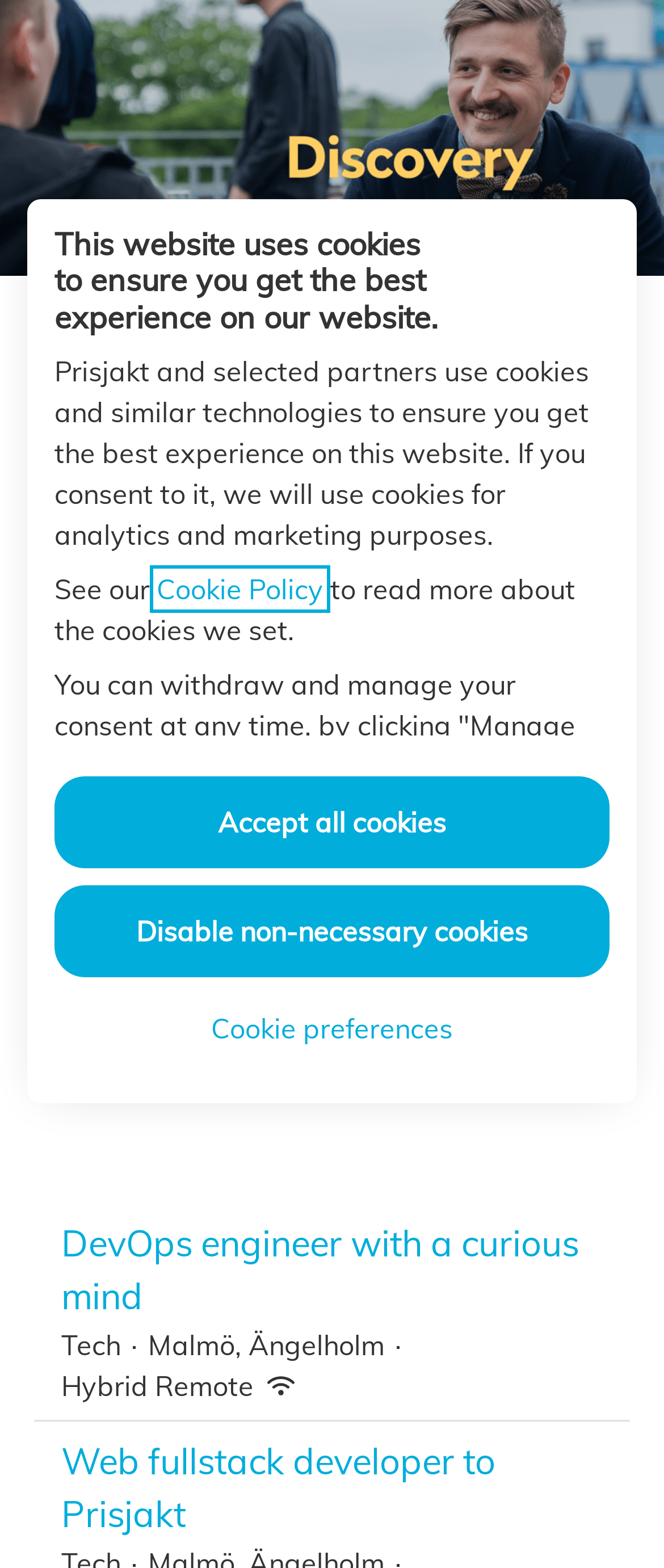Explain the features and main sections of the webpage comprehensively.

The webpage is about Prisjakt's Discovery team, with a prominent dialog box at the top center of the page, taking up most of the width. The dialog box contains a heading that informs users about the website's use of cookies, followed by a paragraph of text explaining the purpose of cookies and a link to the Cookie Policy. Below the paragraph, there are three buttons: "Accept all cookies", "Disable non-necessary cookies", and "Cookie preferences".

Above the dialog box, there is a wide banner image that spans the entire width of the page. Below the dialog box, there is a heading that introduces the role of the Discovery team at Prisjakt, followed by a paragraph of text describing their work in building features, tools, and platforms.

Further down the page, there is another heading that asks "Want to join us?", followed by a link to a job posting for a DevOps engineer position, which is located at the bottom center of the page. The link is accompanied by two generic elements that appear to be job titles: "DevOps engineer with a curious mind" and "Web fullstack developer to Prisjakt".